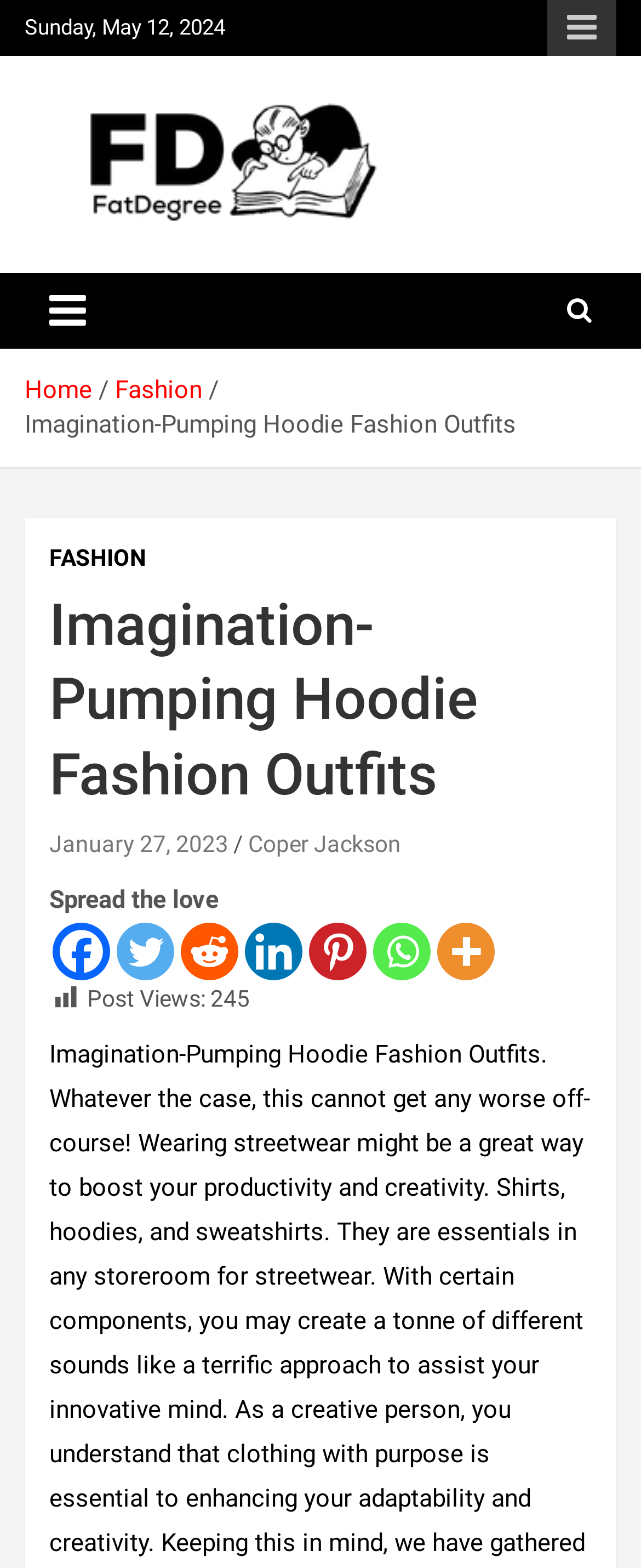Identify the bounding box coordinates for the element you need to click to achieve the following task: "Click the responsive menu button". Provide the bounding box coordinates as four float numbers between 0 and 1, in the form [left, top, right, bottom].

[0.854, 0.0, 0.962, 0.036]